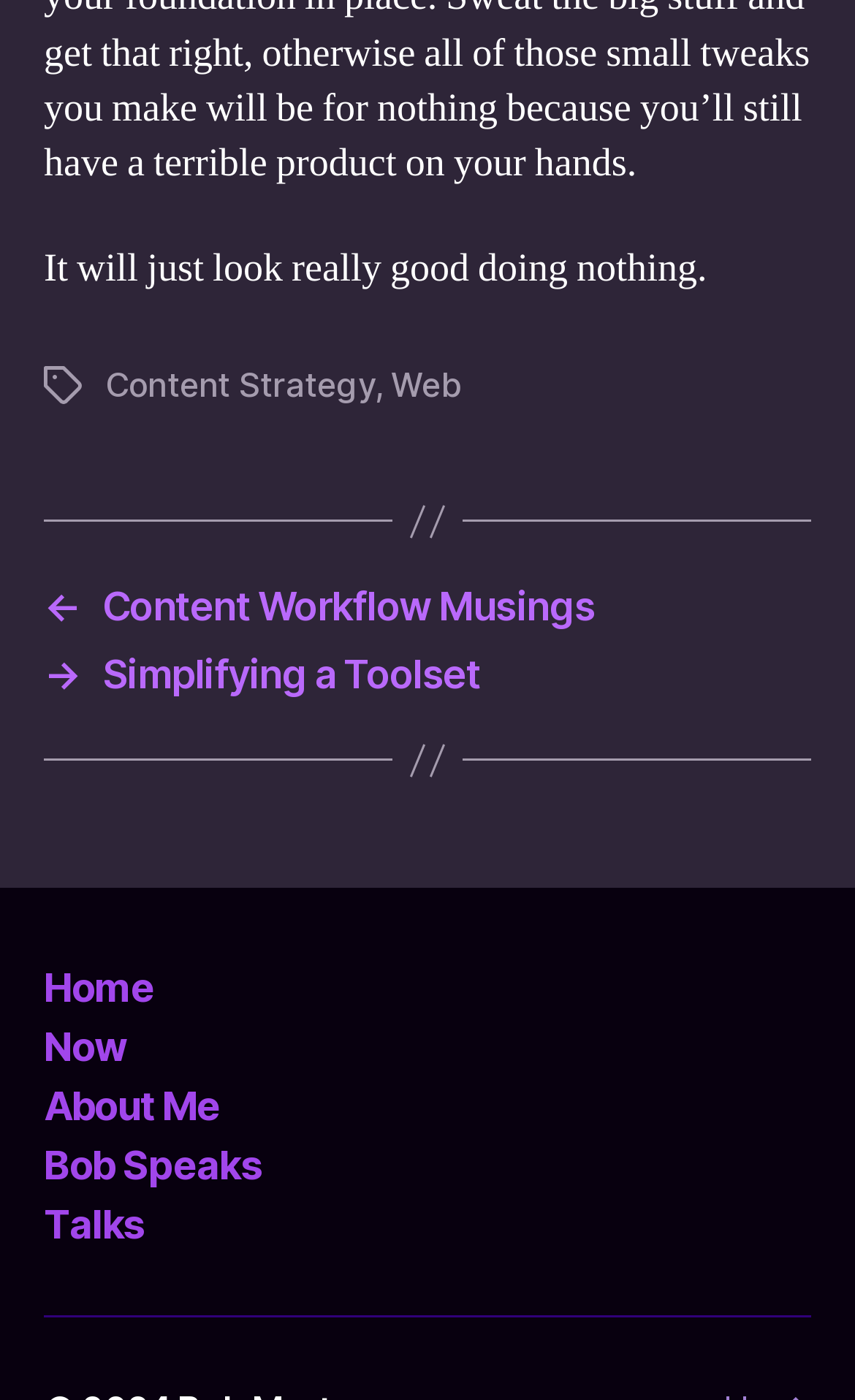Please predict the bounding box coordinates of the element's region where a click is necessary to complete the following instruction: "read about web". The coordinates should be represented by four float numbers between 0 and 1, i.e., [left, top, right, bottom].

[0.458, 0.26, 0.538, 0.289]